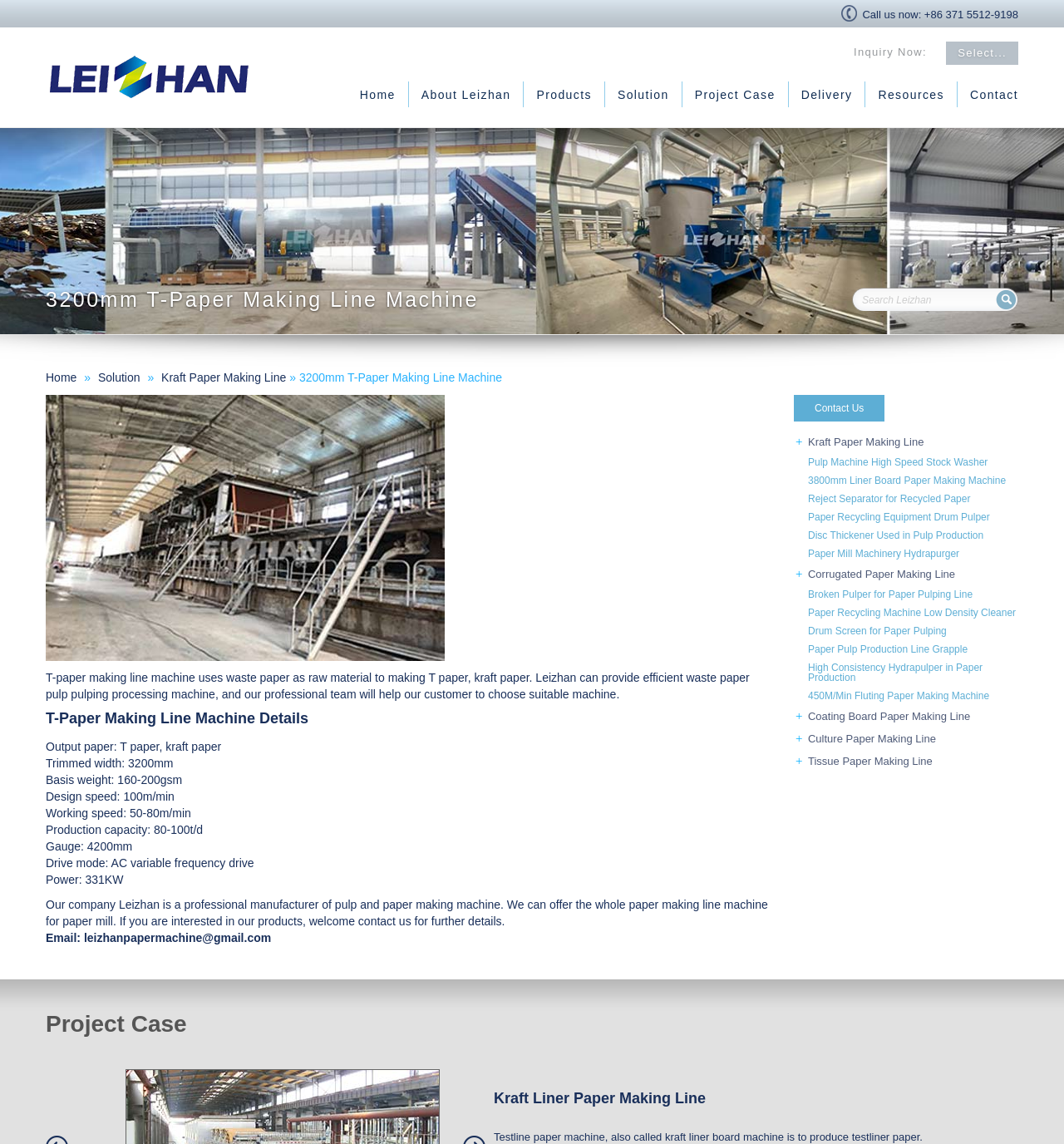Could you provide the bounding box coordinates for the portion of the screen to click to complete this instruction: "Click the 'Home' link"?

[0.326, 0.071, 0.383, 0.094]